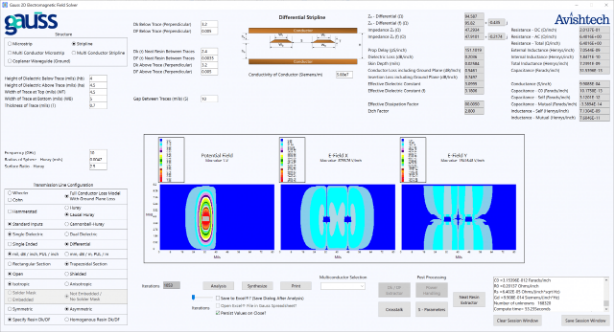Provide a brief response to the question below using a single word or phrase: 
What is the purpose of the Gauss 2D tool?

Enhancing accuracy and granularity